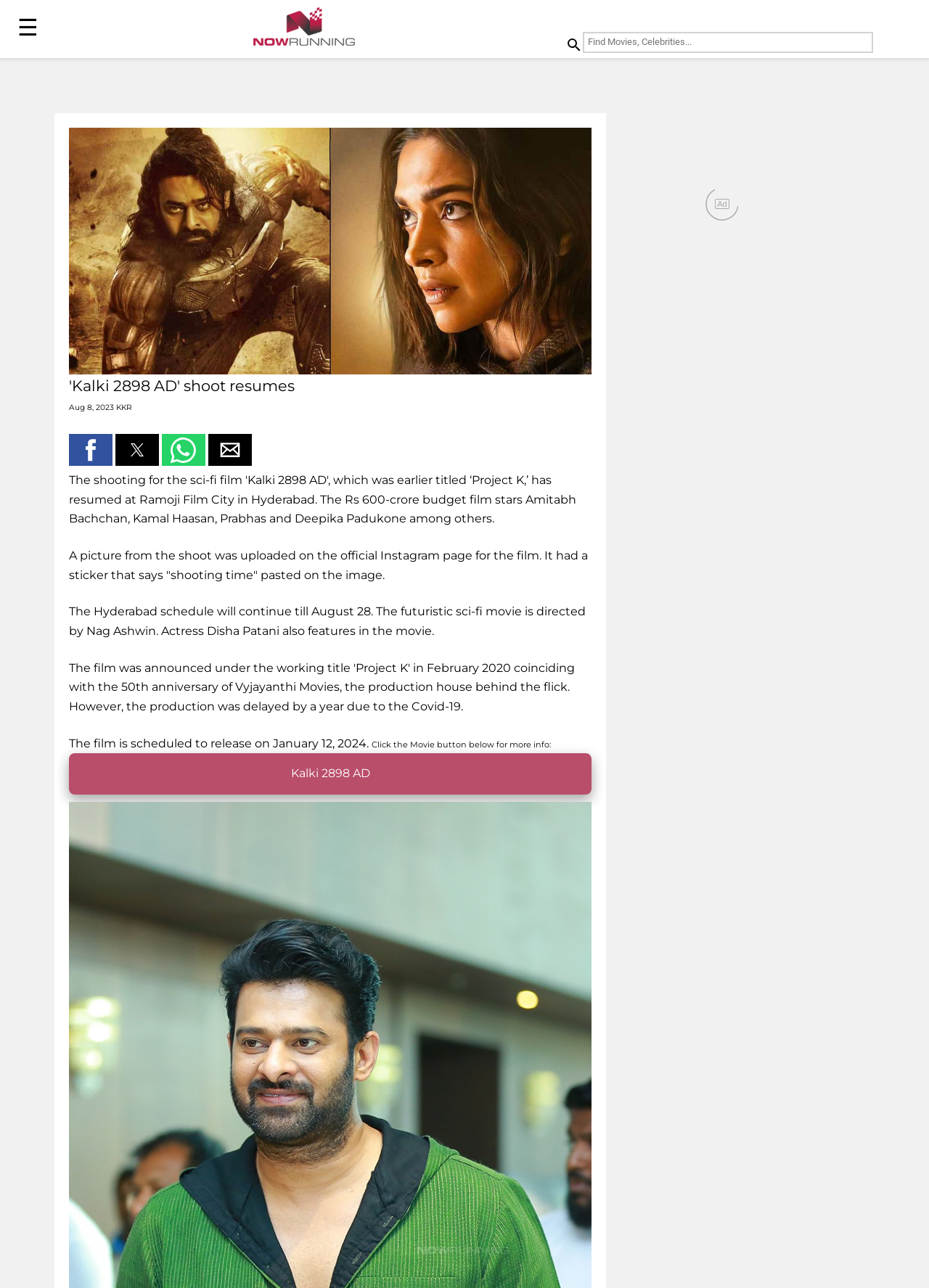Determine the bounding box coordinates for the element that should be clicked to follow this instruction: "Search for movies or celebrities". The coordinates should be given as four float numbers between 0 and 1, in the format [left, top, right, bottom].

[0.627, 0.025, 0.94, 0.041]